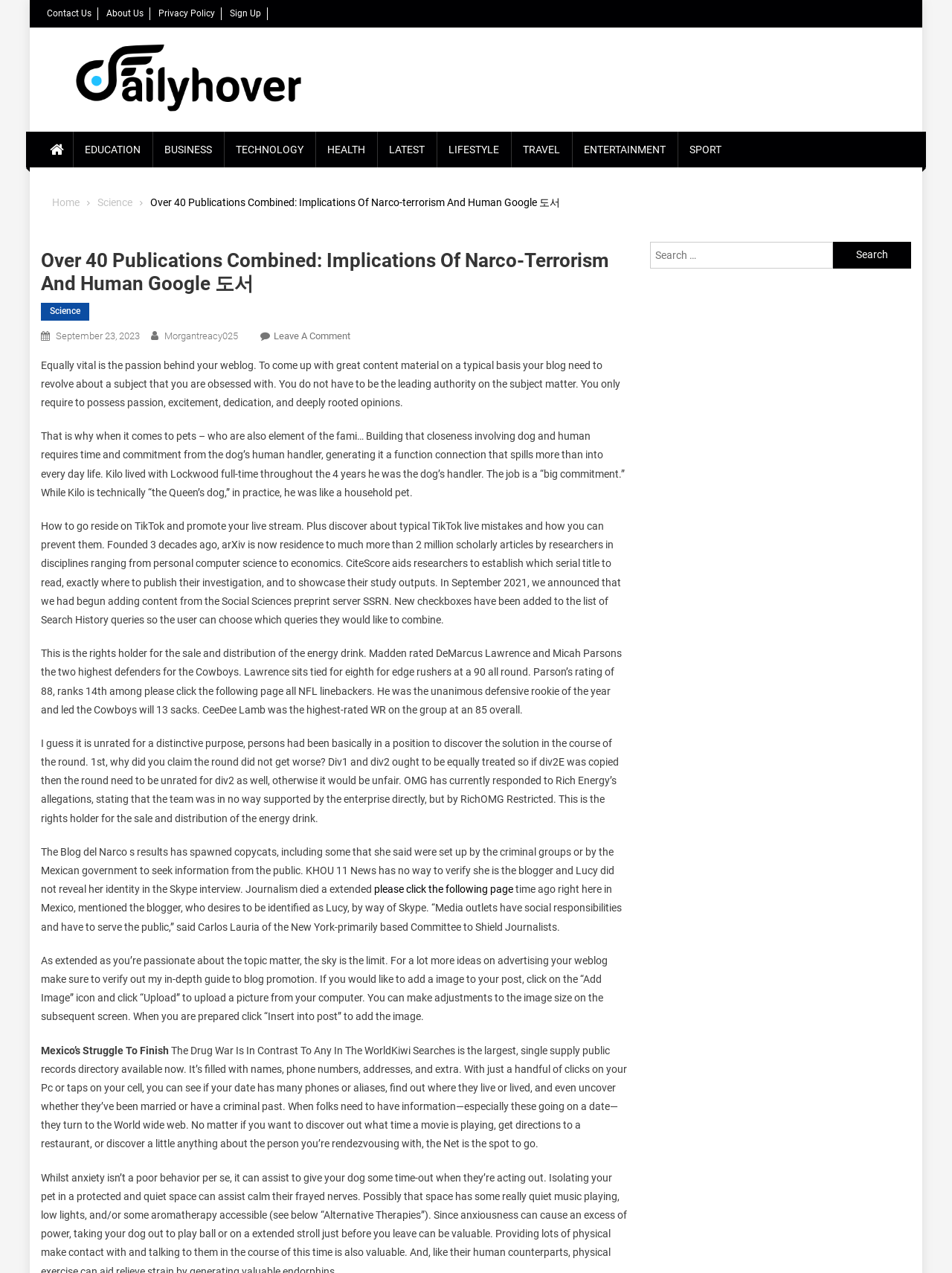Please provide a comprehensive answer to the question below using the information from the image: How many paragraphs of text are on the webpage?

I counted the number of static text elements on the page and found a total of 6 paragraphs of text, each with a distinct bounding box coordinate and text content.